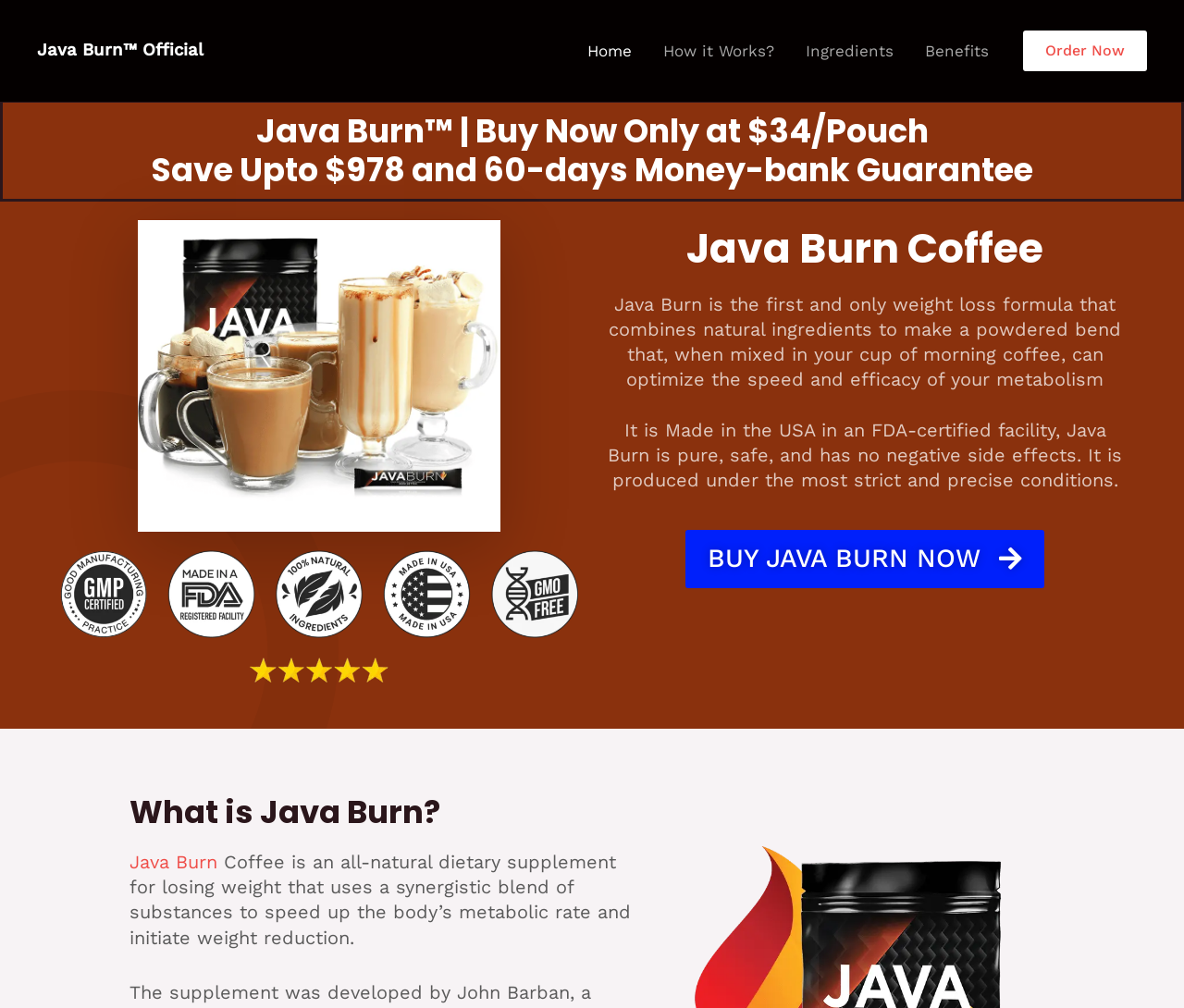Find the coordinates for the bounding box of the element with this description: "Home".

[0.483, 0.0, 0.547, 0.101]